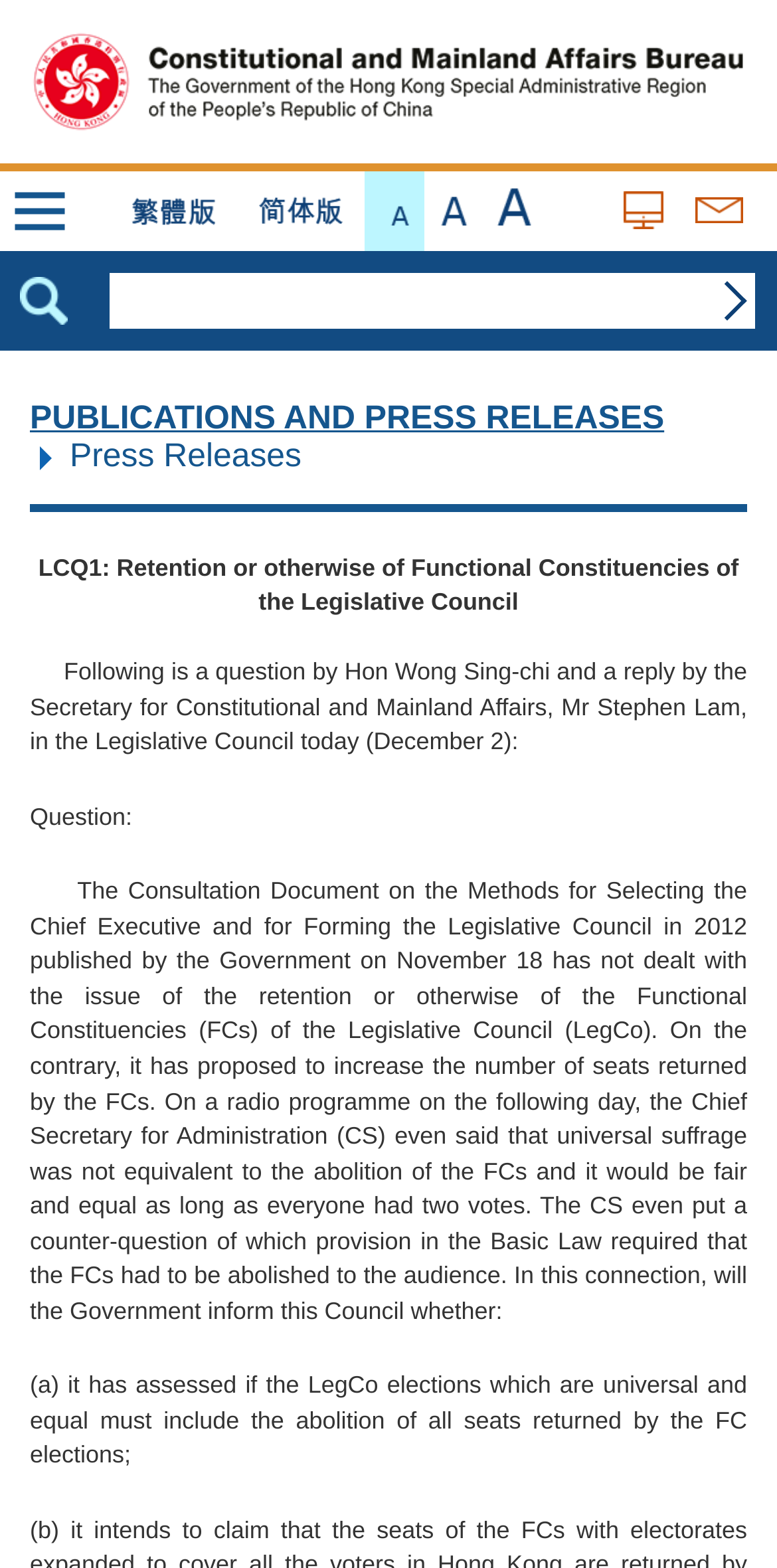How many press releases are there?
Give a single word or phrase as your answer by examining the image.

2231